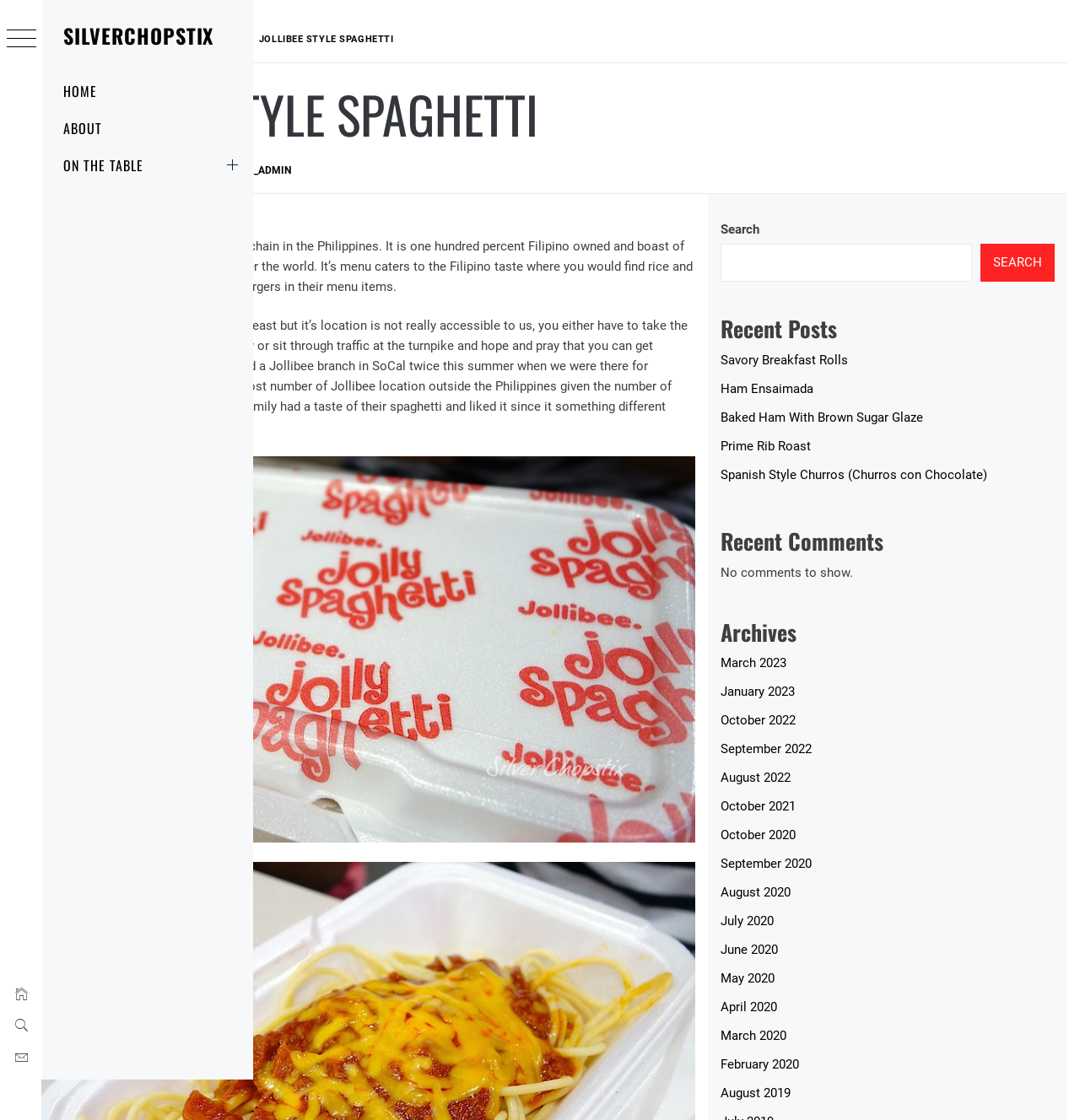Locate the bounding box coordinates of the area you need to click to fulfill this instruction: 'Click the 'JOLLIBEE STYLE SPAGHETTI' link'. The coordinates must be in the form of four float numbers ranging from 0 to 1: [left, top, right, bottom].

[0.438, 0.03, 0.578, 0.04]